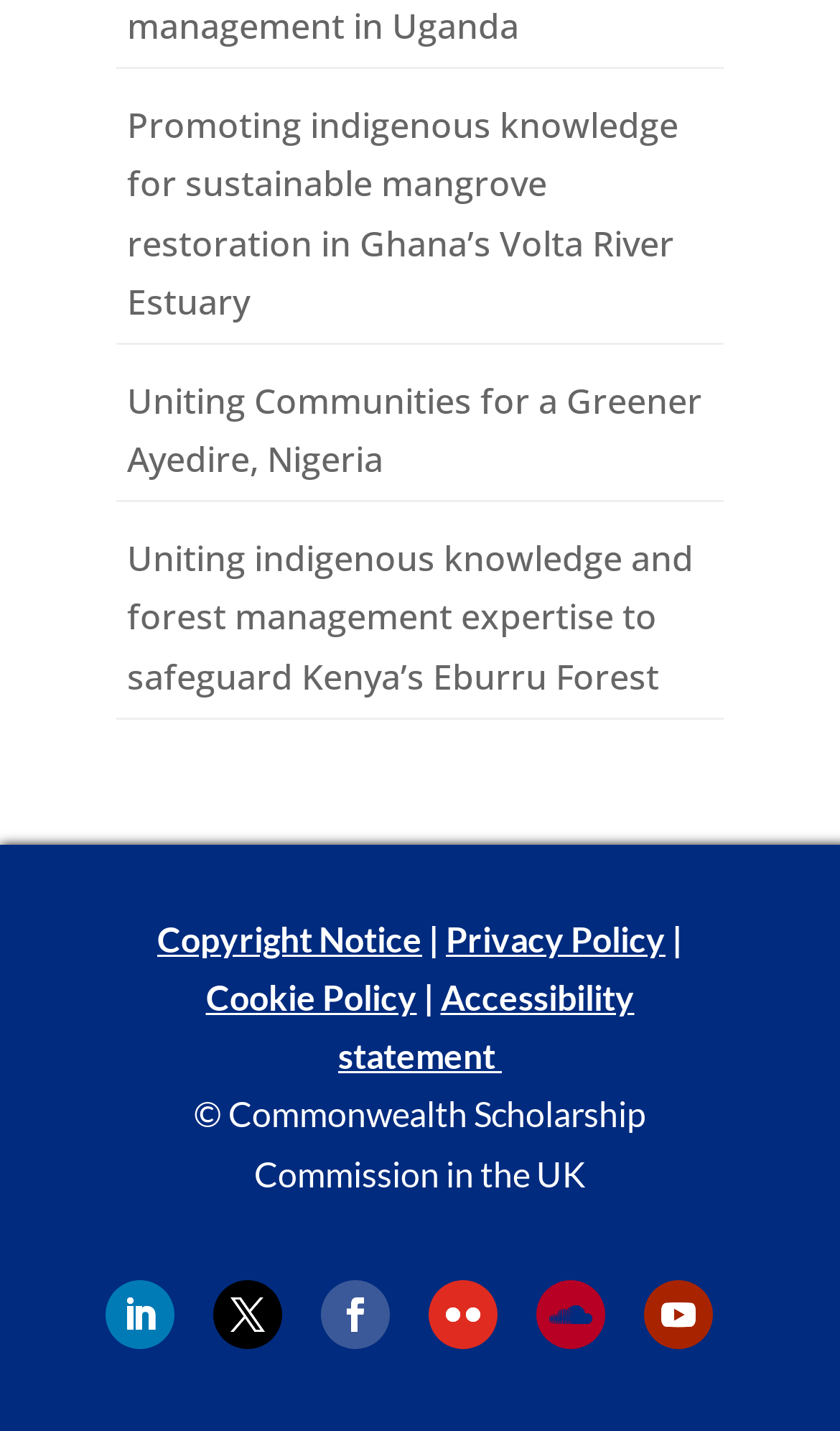Find the bounding box coordinates for the area you need to click to carry out the instruction: "Check the Copyright Notice". The coordinates should be four float numbers between 0 and 1, indicated as [left, top, right, bottom].

[0.187, 0.641, 0.503, 0.67]